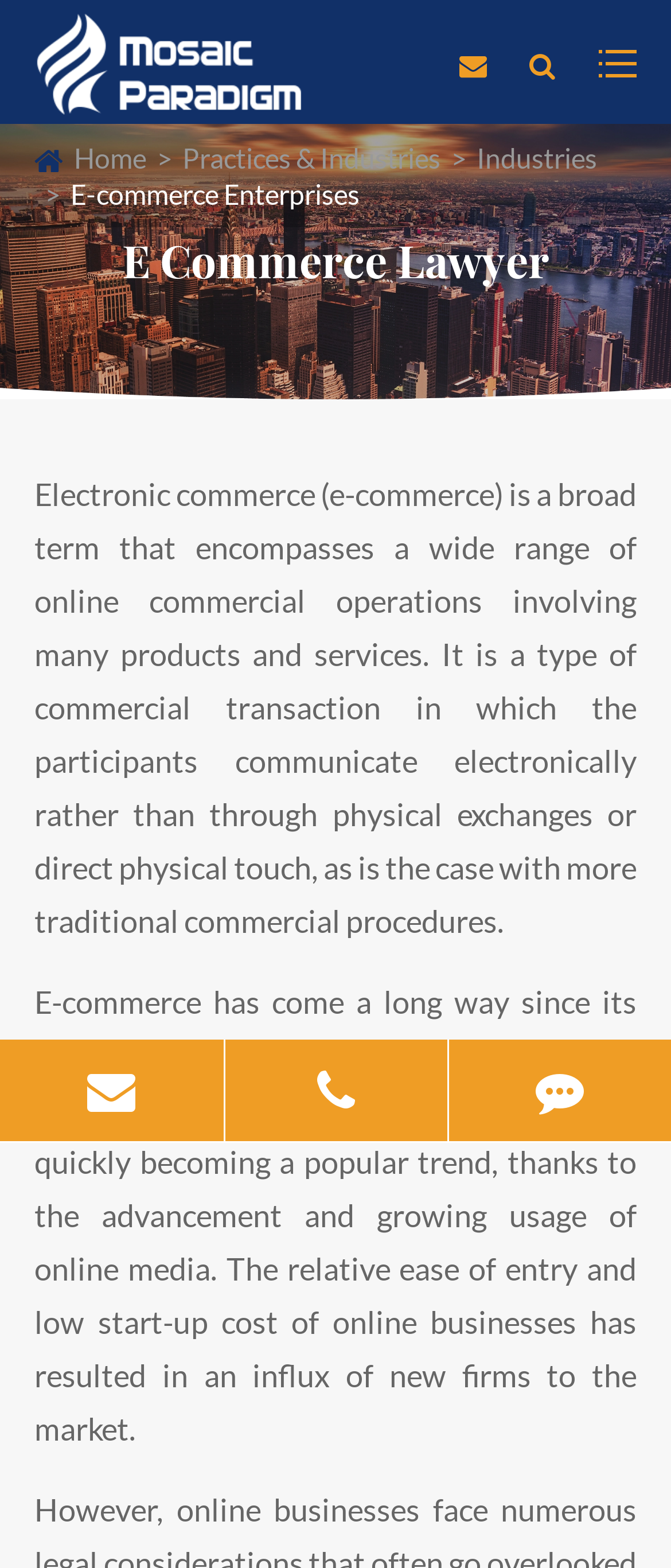Offer a meticulous caption that includes all visible features of the webpage.

This webpage is about MOSAIC, a top law firm specializing in e-commerce law. At the top left corner, there is a logo image of MOSAIC Paradigm Law Group PC, accompanied by a link with the same name. Below the logo, there are four navigation links: Home, Practices & Industries, Industries, and E-commerce Enterprises, which are aligned horizontally.

On the left side of the page, there is a large image related to e-commerce law, taking up almost the entire height of the page. To the right of the image, there is a heading "E Commerce Lawyer" followed by two paragraphs of text that describe what e-commerce is and its rapid growth. The text is divided into two sections, with the first section explaining the definition of e-commerce and the second section discussing its expansion.

At the bottom of the page, there are three links: E-mail, TEL, and Feedback, which are aligned horizontally. The TEL link is accompanied by a phone number, (281)805-7169.